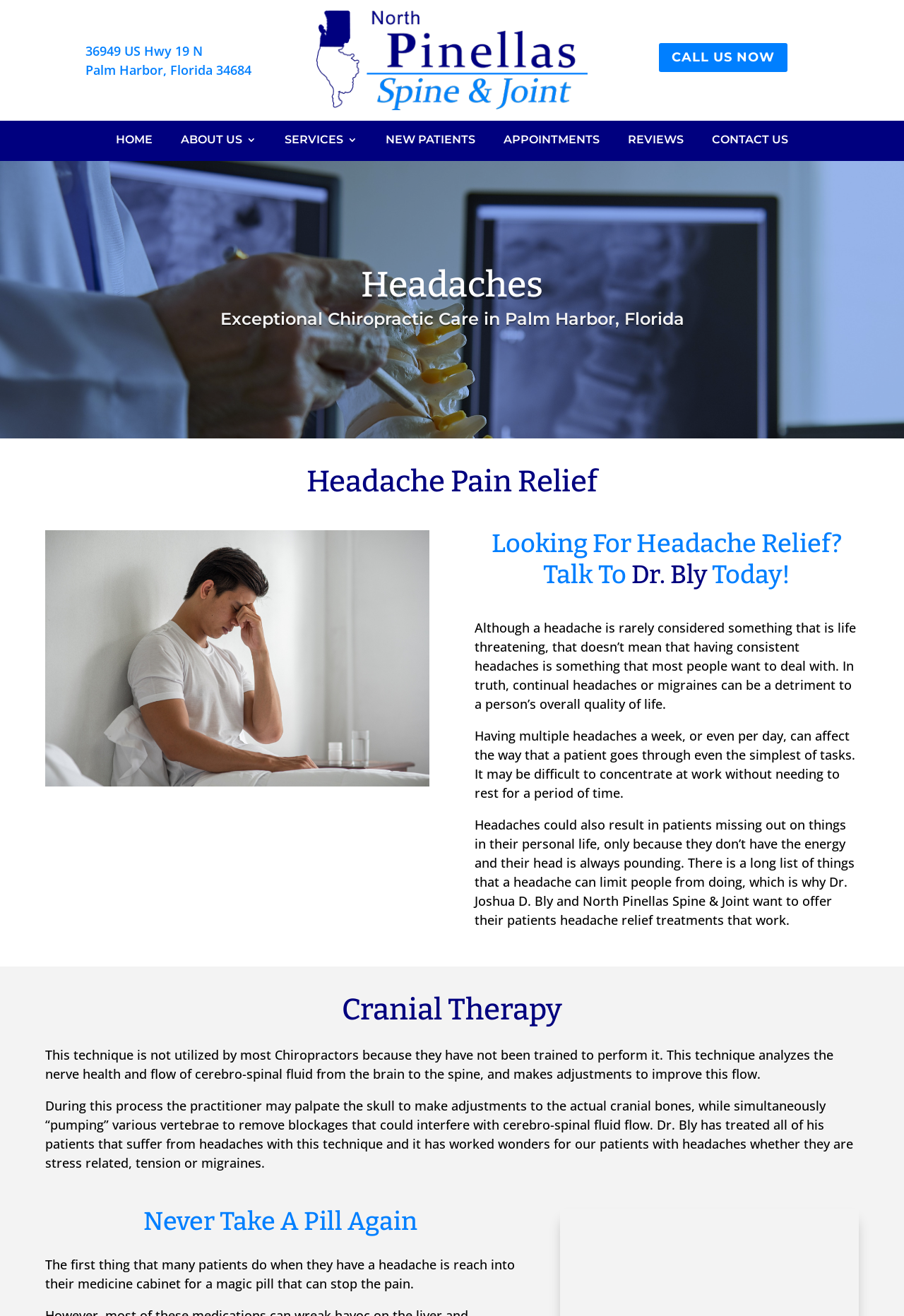Please determine the bounding box coordinates of the element to click on in order to accomplish the following task: "Click the 'HOME' link". Ensure the coordinates are four float numbers ranging from 0 to 1, i.e., [left, top, right, bottom].

[0.128, 0.102, 0.169, 0.114]